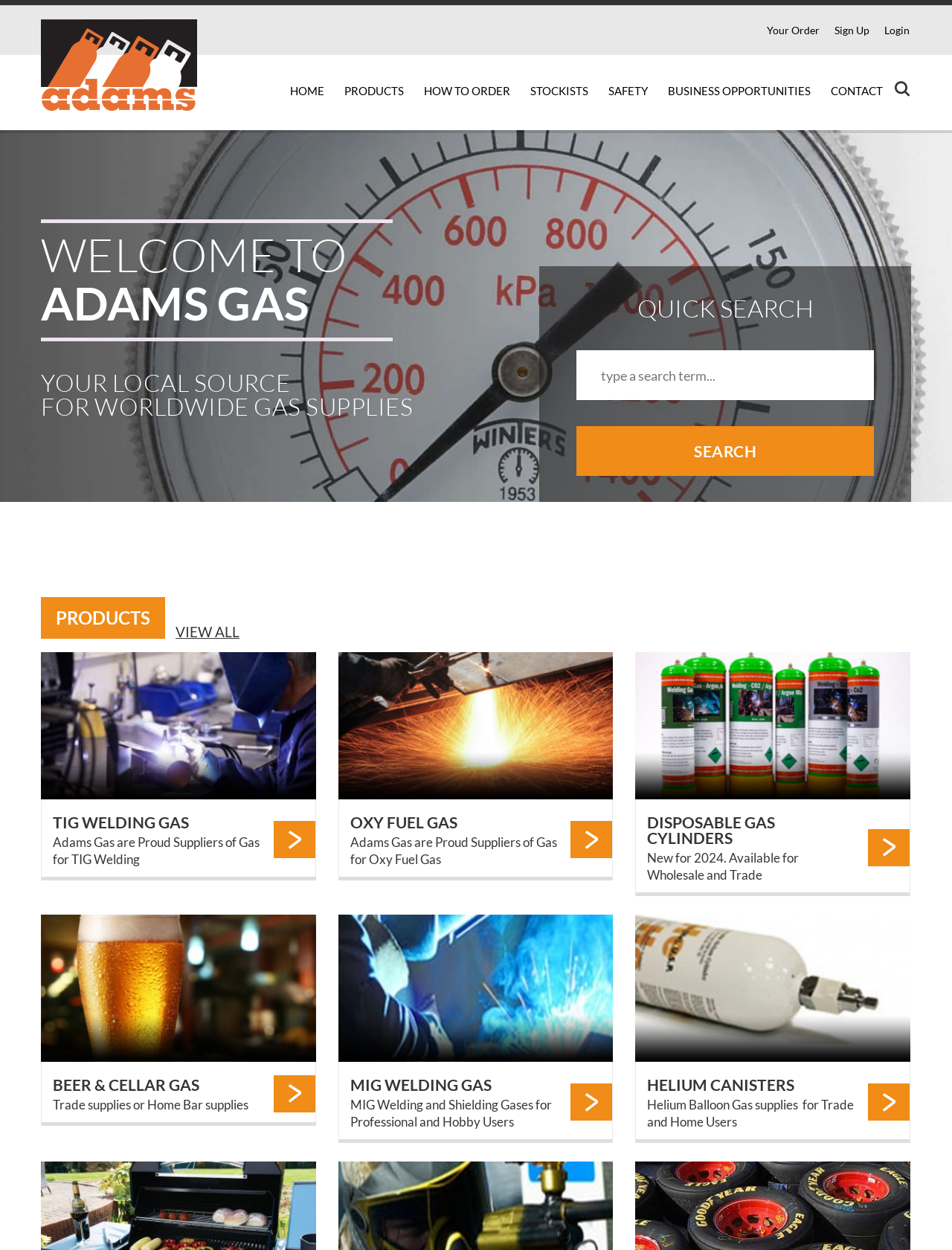What is the purpose of the 'QUICK SEARCH' feature? Analyze the screenshot and reply with just one word or a short phrase.

To search products